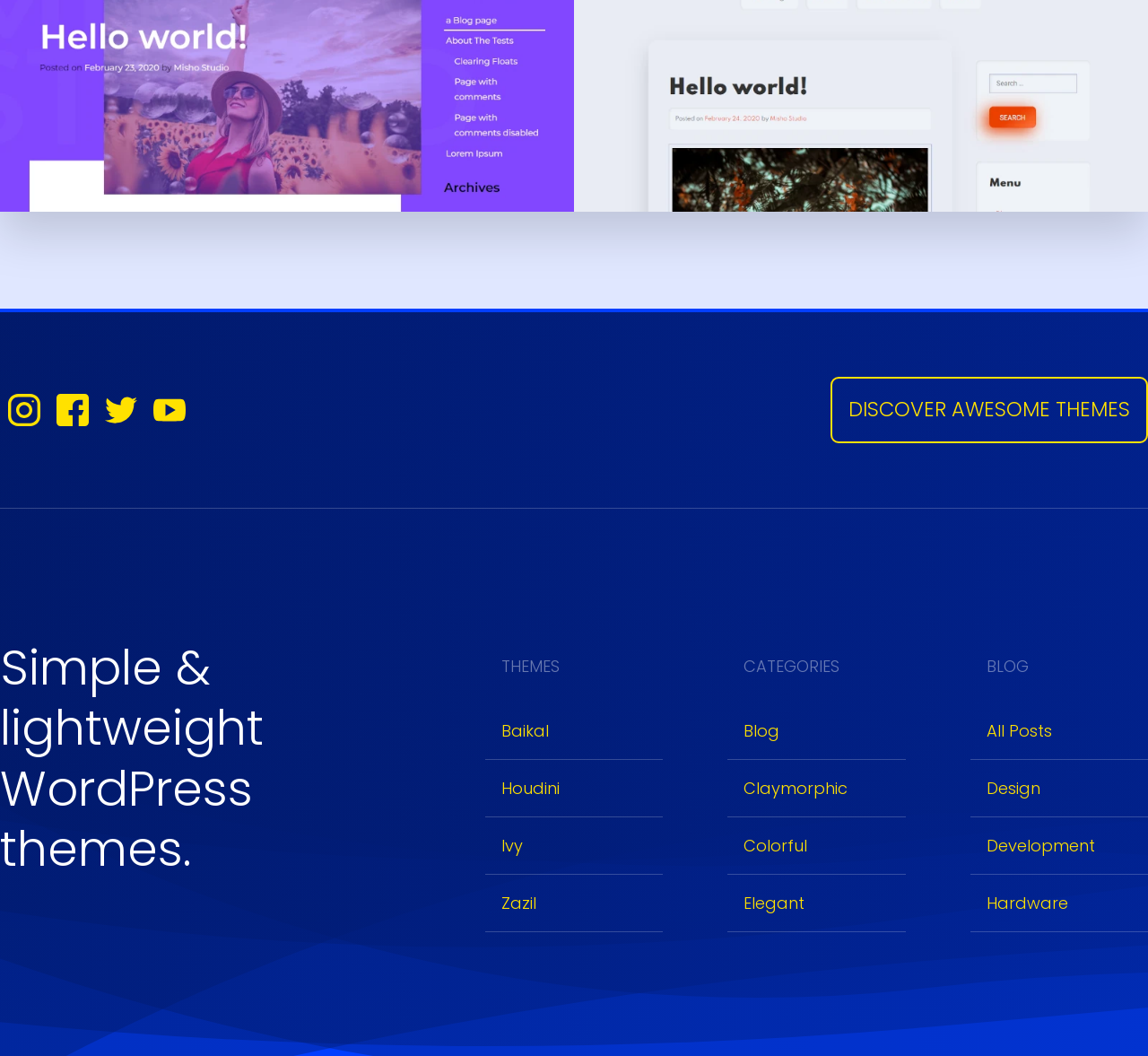What is the theme category above 'Baikal'?
Using the visual information, answer the question in a single word or phrase.

THEMES